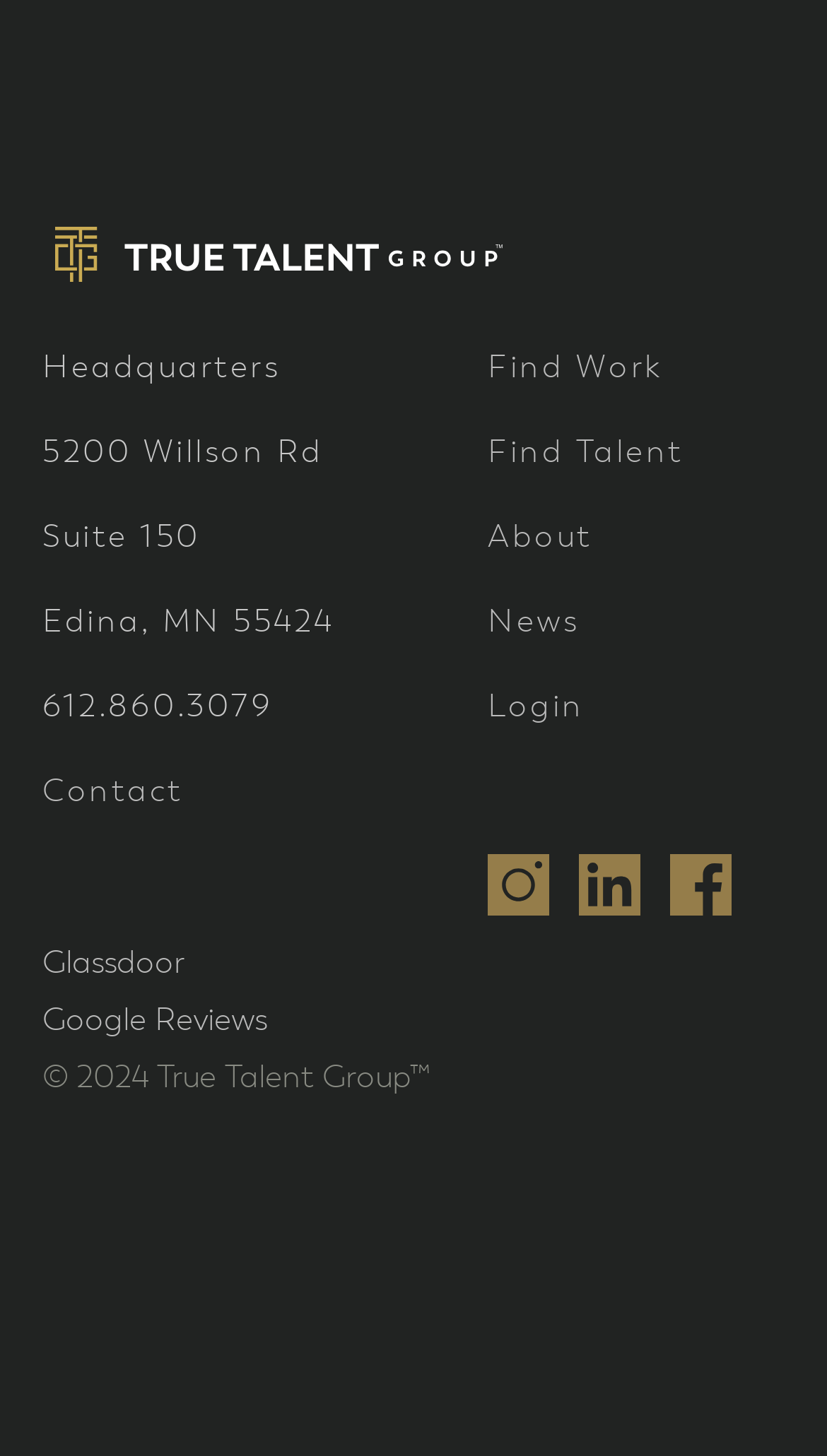Please determine the bounding box coordinates for the element that should be clicked to follow these instructions: "Visit True Talent Group's headquarters".

[0.051, 0.155, 0.621, 0.193]